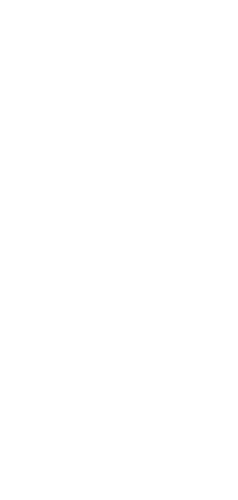Please respond to the question using a single word or phrase:
In what contexts is this icon often used?

Community support, healthcare, or social welfare initiatives